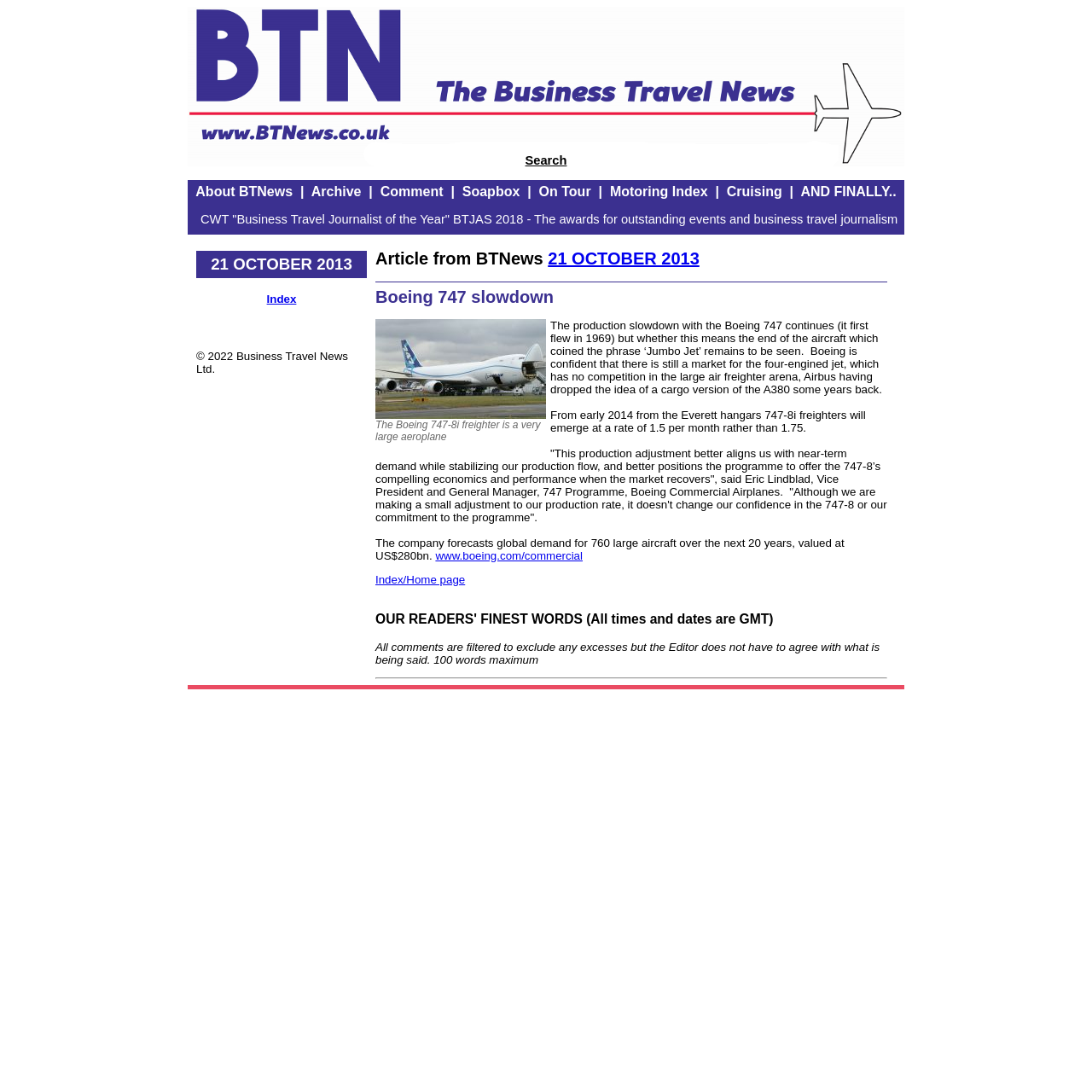Locate the bounding box coordinates of the area where you should click to accomplish the instruction: "Read about Boeing 747 slowdown".

[0.344, 0.263, 0.812, 0.281]